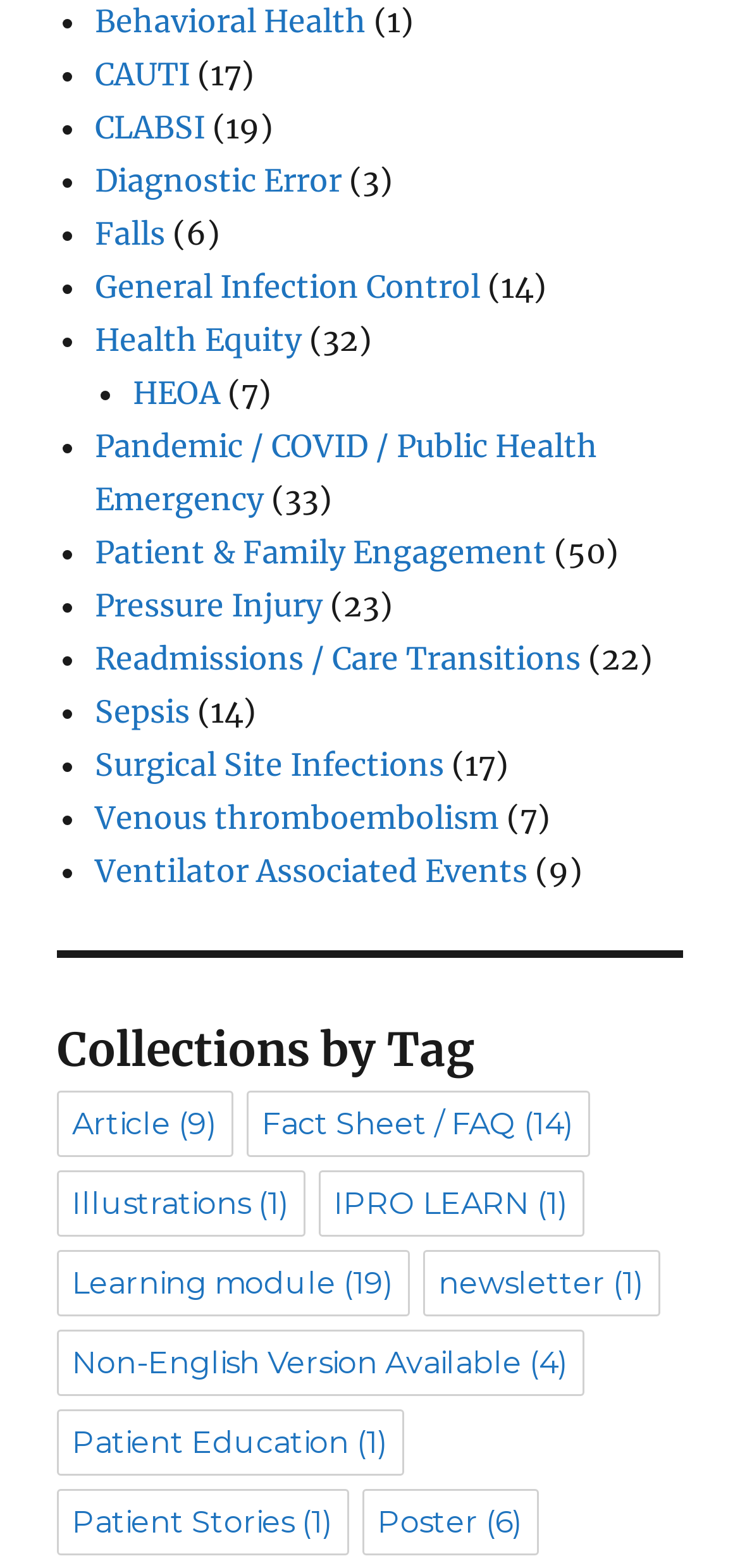Based on the visual content of the image, answer the question thoroughly: How many links are in the 'Collections by Tag' section?

The 'Collections by Tag' section has 10 links, which are 'Article', 'Fact Sheet / FAQ', 'Illustrations', 'IPRO LEARN', 'Learning module', 'newsletter', 'Non-English Version Available', 'Patient Education', 'Patient Stories', and 'Poster'.